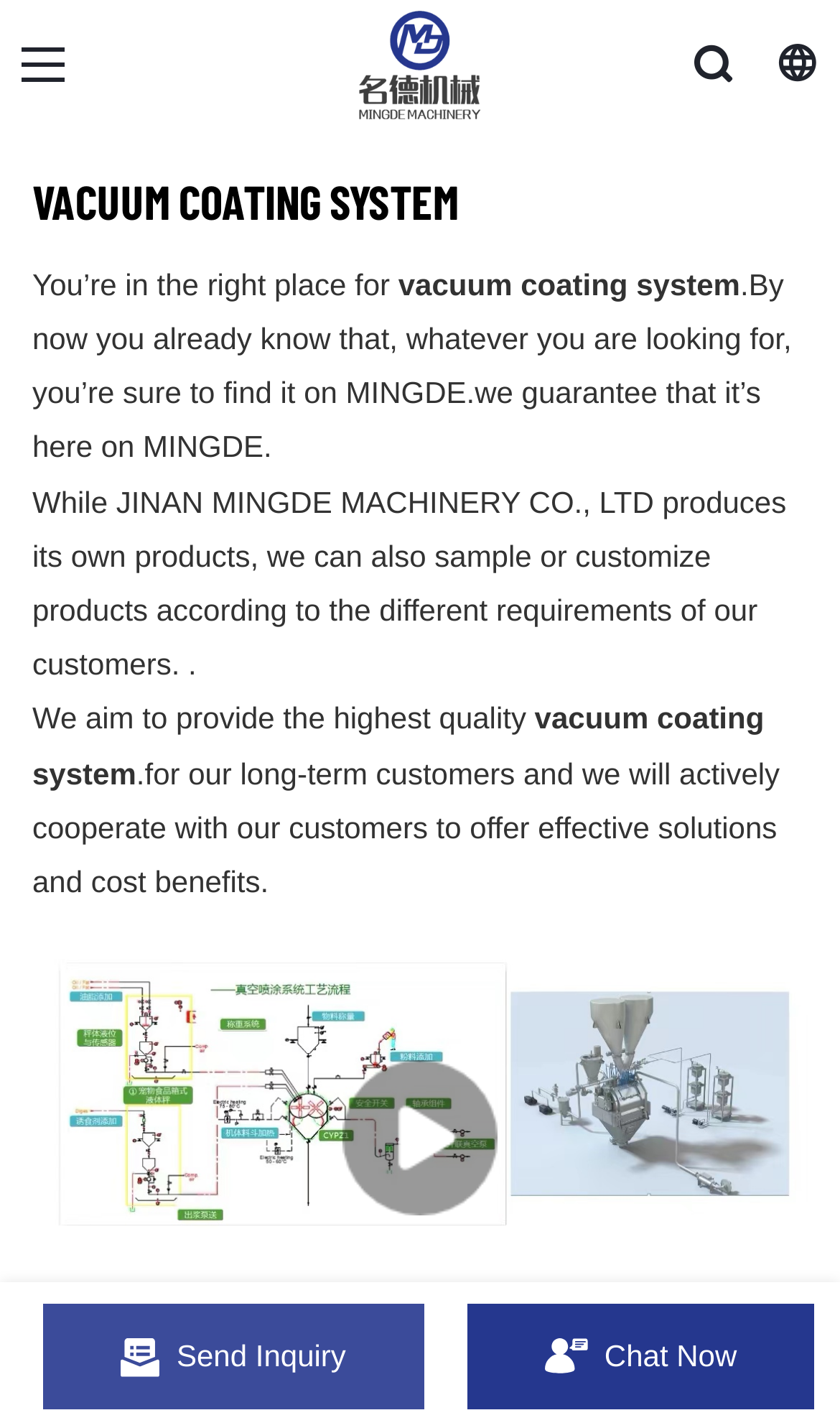Locate and provide the bounding box coordinates for the HTML element that matches this description: "Send Inquiry".

[0.051, 0.913, 0.504, 0.987]